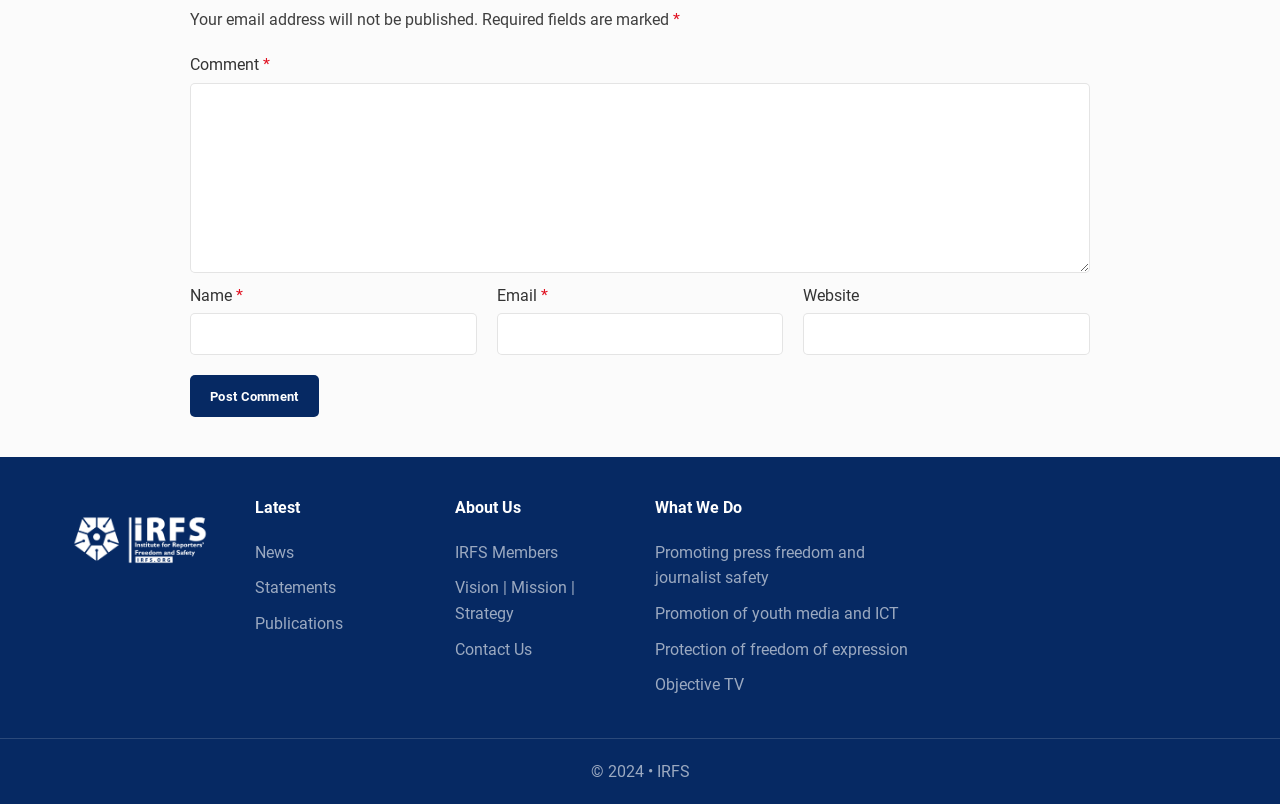How many links are there in the 'About Us' section?
Based on the screenshot, respond with a single word or phrase.

3